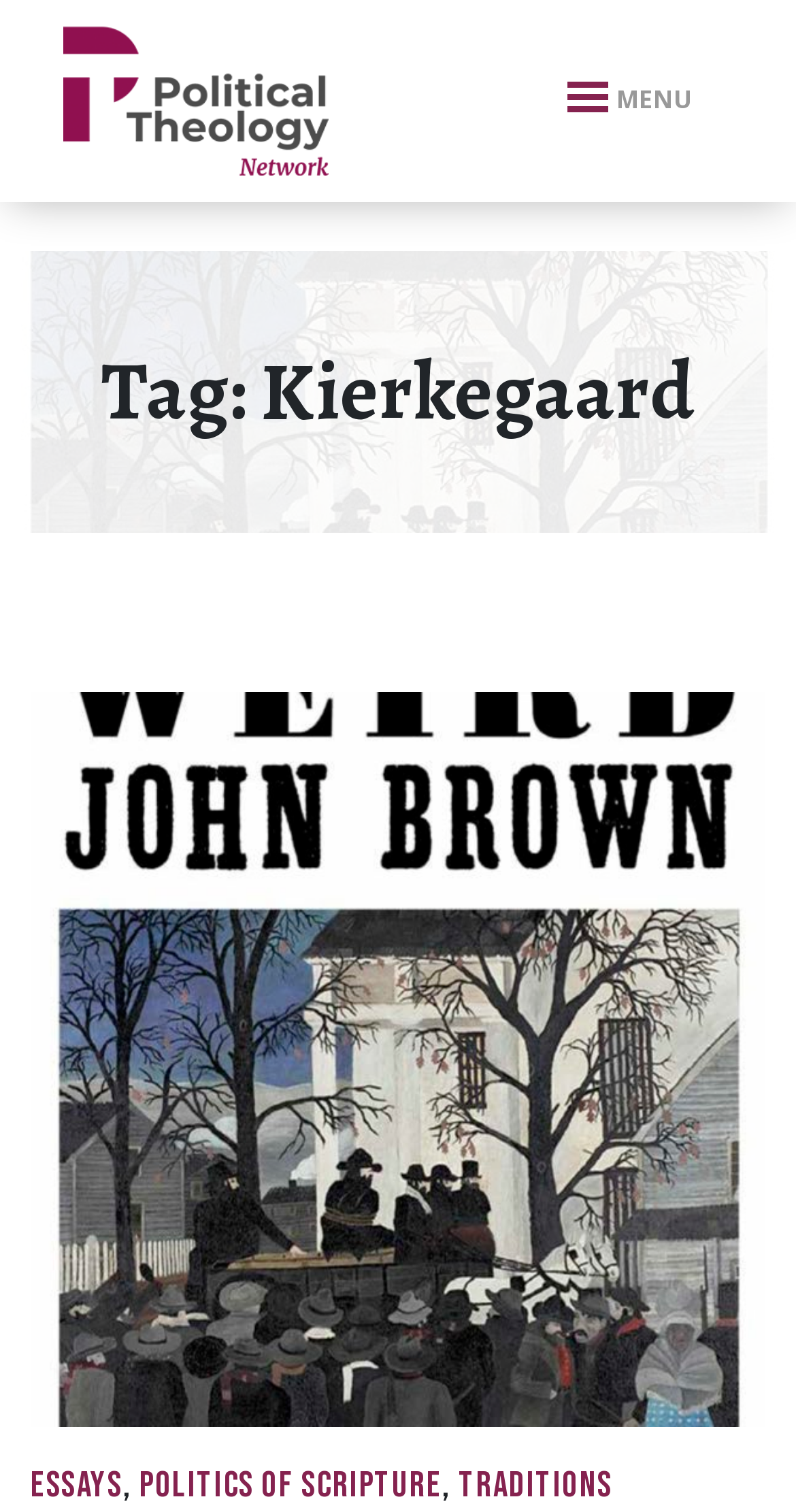Please reply with a single word or brief phrase to the question: 
What is the tag of the current page?

Kierkegaard